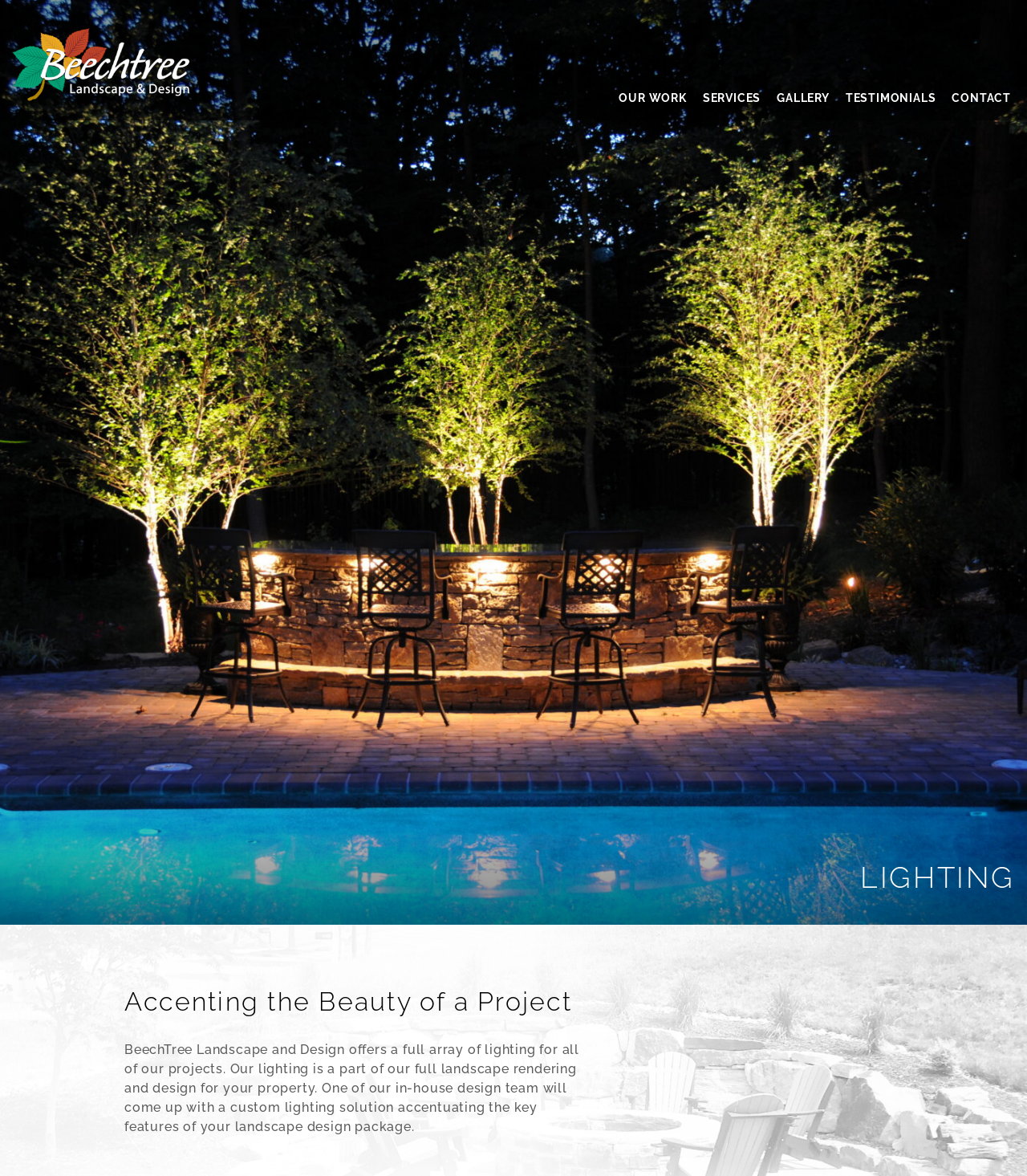Extract the bounding box coordinates of the UI element described: "Garage Sizes". Provide the coordinates in the format [left, top, right, bottom] with values ranging from 0 to 1.

None